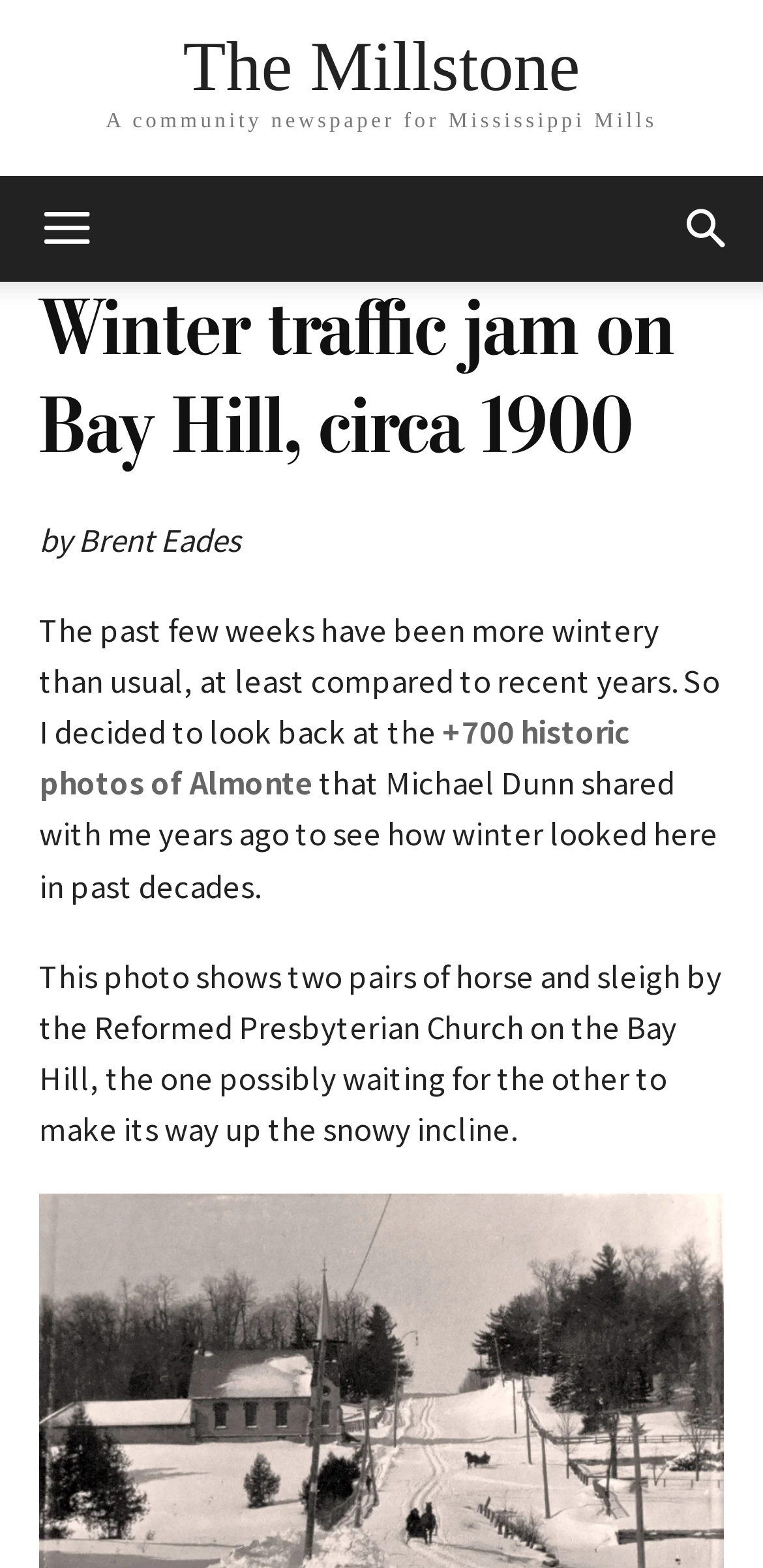Predict the bounding box coordinates of the UI element that matches this description: "aria-label="Search"". The coordinates should be in the format [left, top, right, bottom] with each value between 0 and 1.

[0.856, 0.112, 1.0, 0.18]